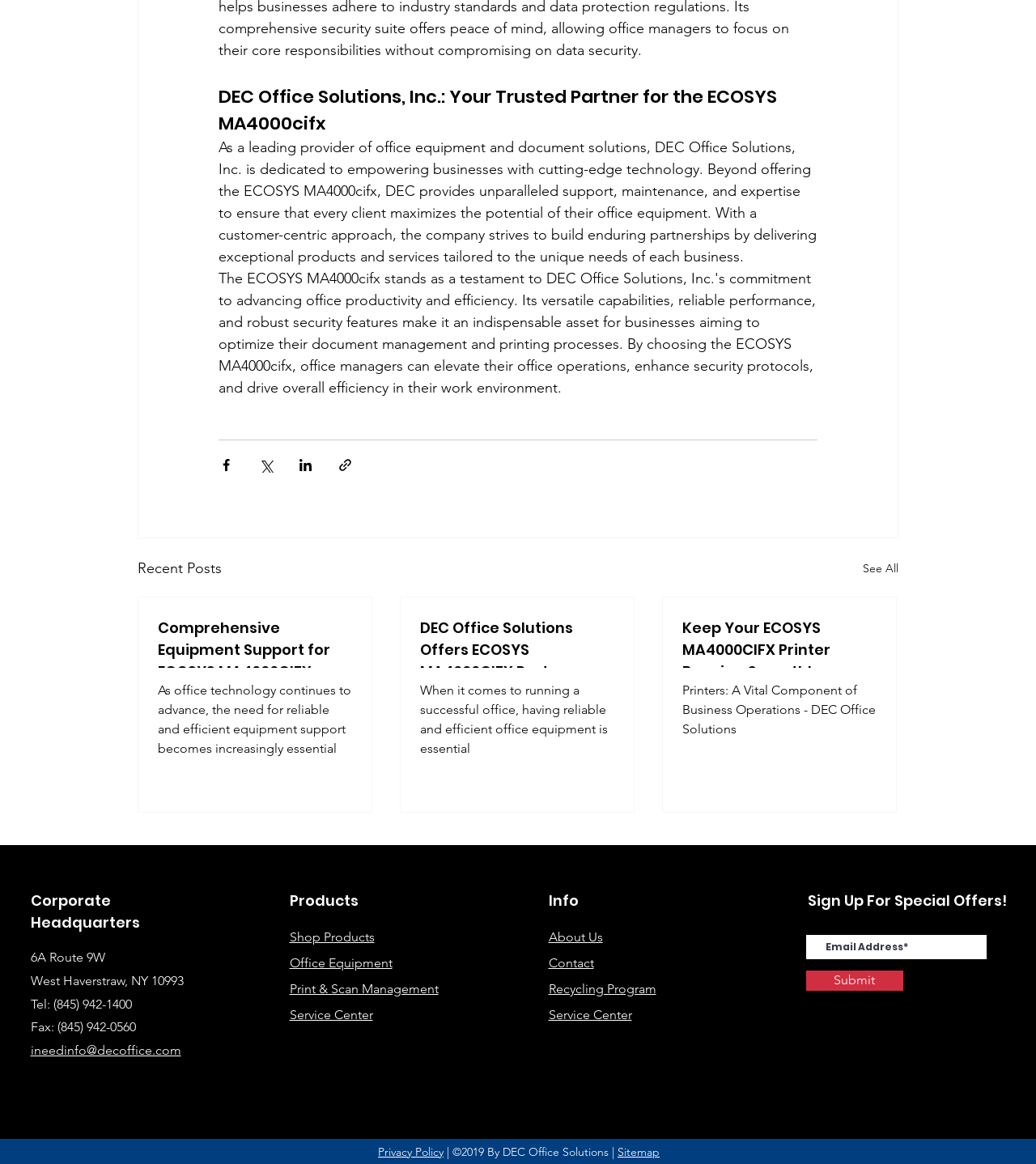Can you determine the bounding box coordinates of the area that needs to be clicked to fulfill the following instruction: "Read recent post about Comprehensive Equipment Support for ECOSYS MA4000CIFX"?

[0.152, 0.53, 0.34, 0.574]